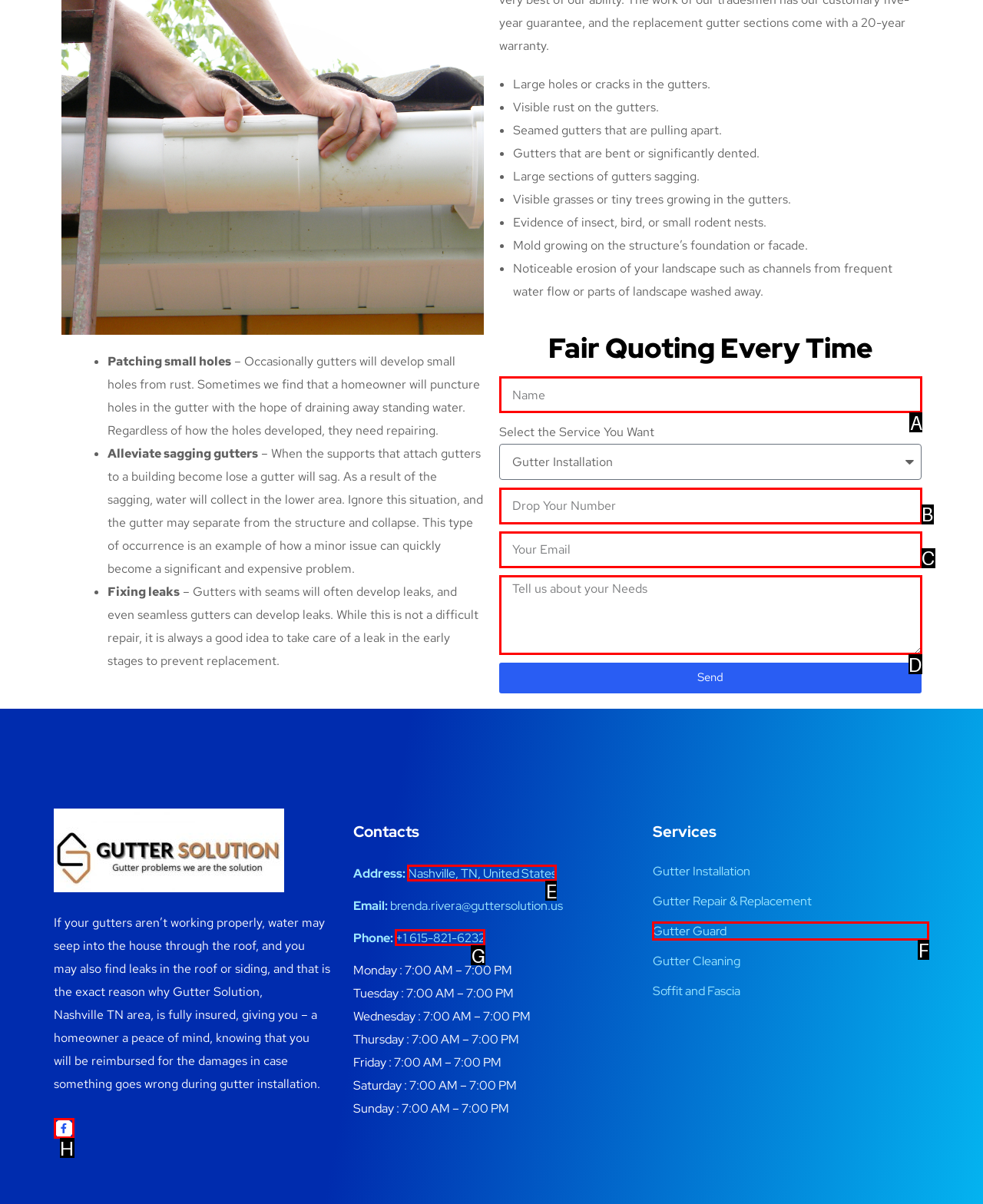Specify which HTML element I should click to complete this instruction: Enter your name Answer with the letter of the relevant option.

A